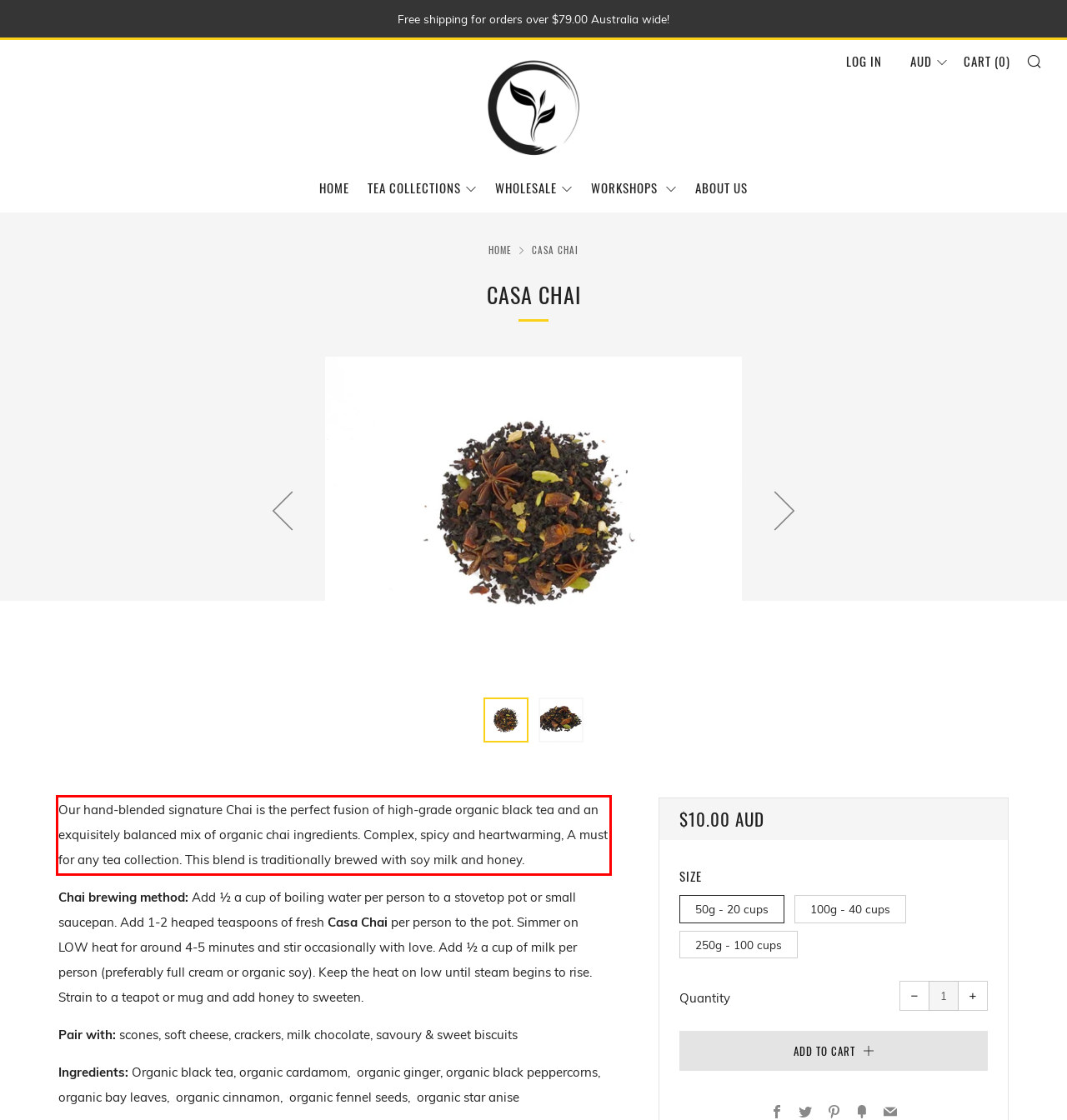View the screenshot of the webpage and identify the UI element surrounded by a red bounding box. Extract the text contained within this red bounding box.

Our hand-blended signature Chai is the perfect fusion of high-grade organic black tea and an exquisitely balanced mix of organic chai ingredients. Complex, spicy and heartwarming, A must for any tea collection. This blend is traditionally brewed with soy milk and honey.